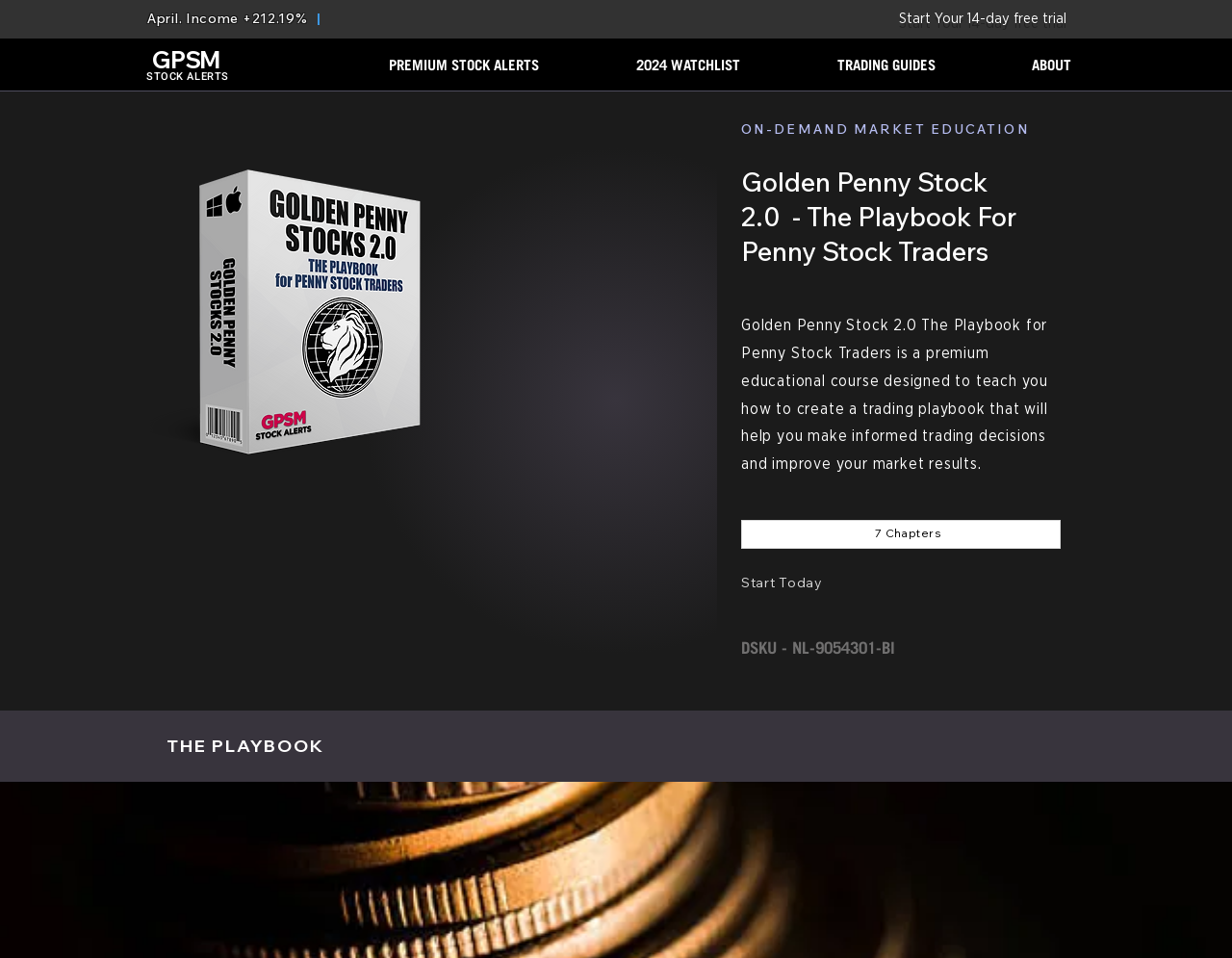How many chapters are in the Golden Penny Stock 2.0 course?
Look at the image and provide a detailed response to the question.

The number of chapters in the Golden Penny Stock 2.0 course can be found in the heading element with the text '7 Chapters' located in the middle of the webpage.